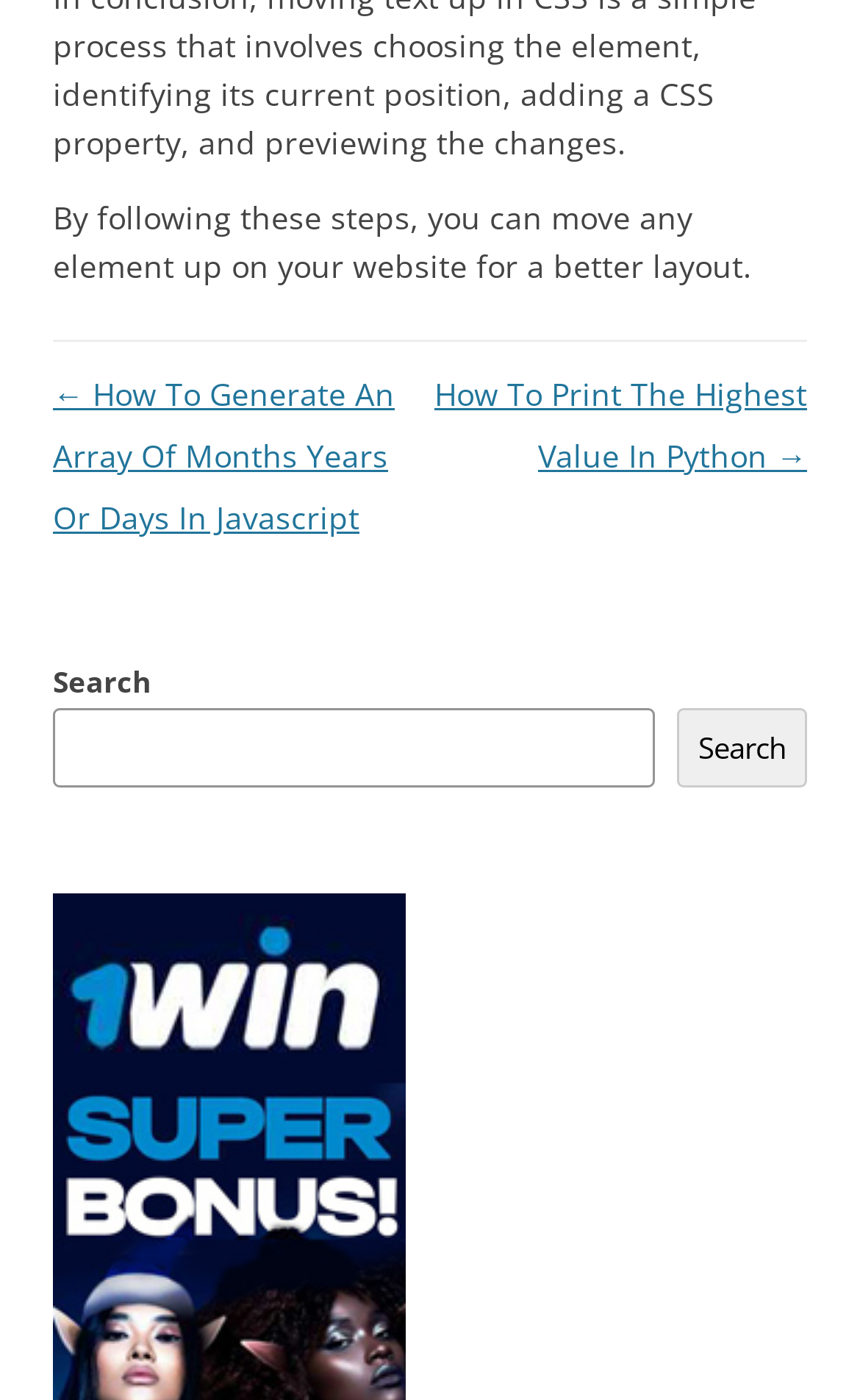Respond to the question below with a single word or phrase: What is the purpose of the webpage?

Website layout improvement